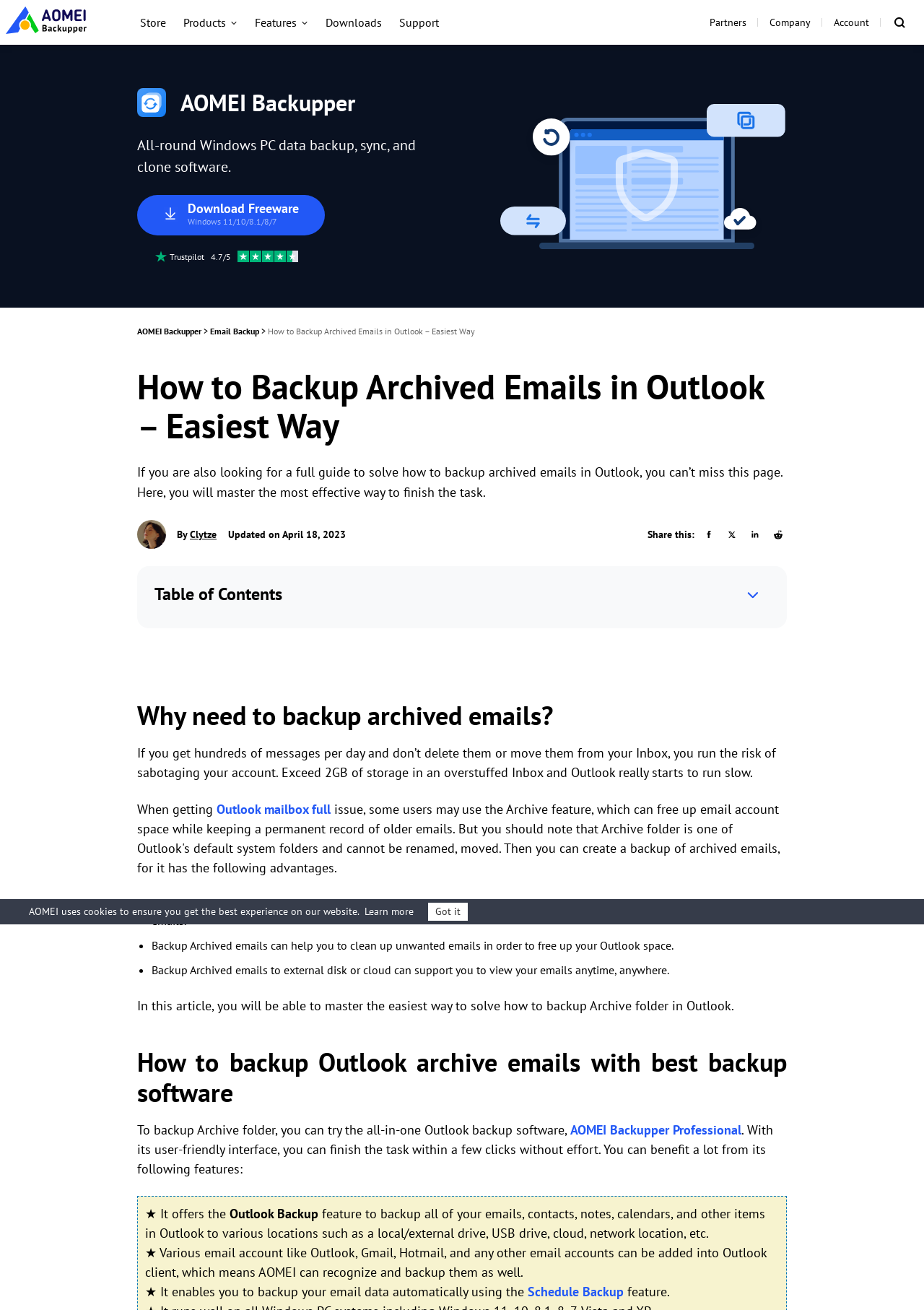Please find the bounding box coordinates for the clickable element needed to perform this instruction: "Click on the 'Email Backup' link".

[0.227, 0.248, 0.28, 0.258]